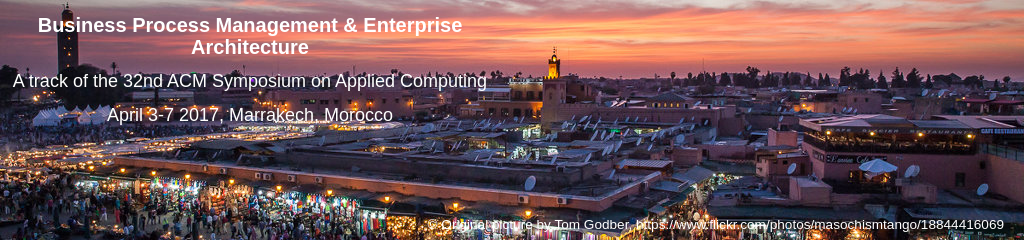Who is the photographer credited in the image?
Your answer should be a single word or phrase derived from the screenshot.

Tom Godber